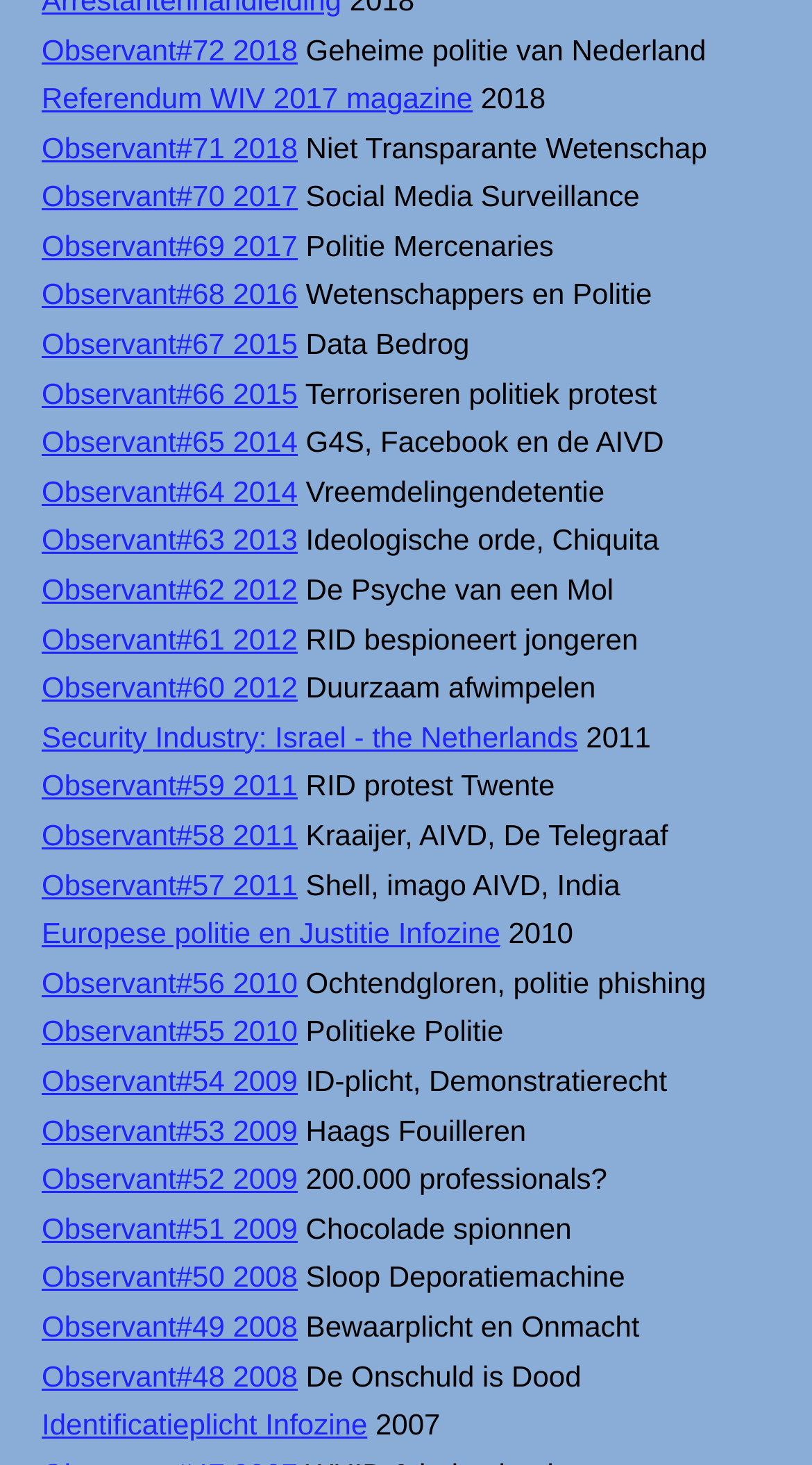Identify the bounding box coordinates of the clickable region required to complete the instruction: "Open Observant#71 2018". The coordinates should be given as four float numbers within the range of 0 and 1, i.e., [left, top, right, bottom].

[0.051, 0.089, 0.367, 0.112]